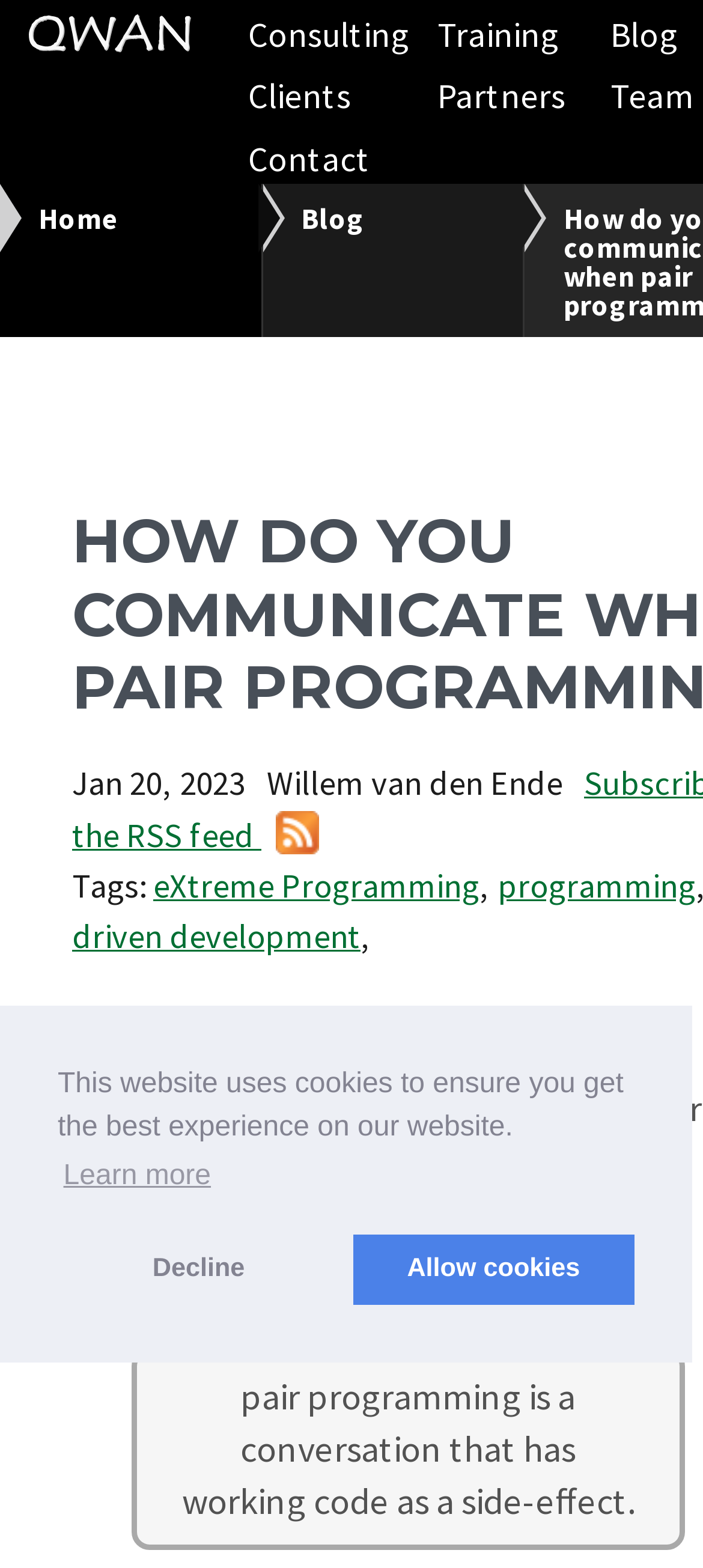What is the topic of the blog post?
Look at the webpage screenshot and answer the question with a detailed explanation.

The topic of the blog post can be inferred from the text content of the webpage. The blog post mentions 'pair programming' and discusses how developers communicate during pair programming.